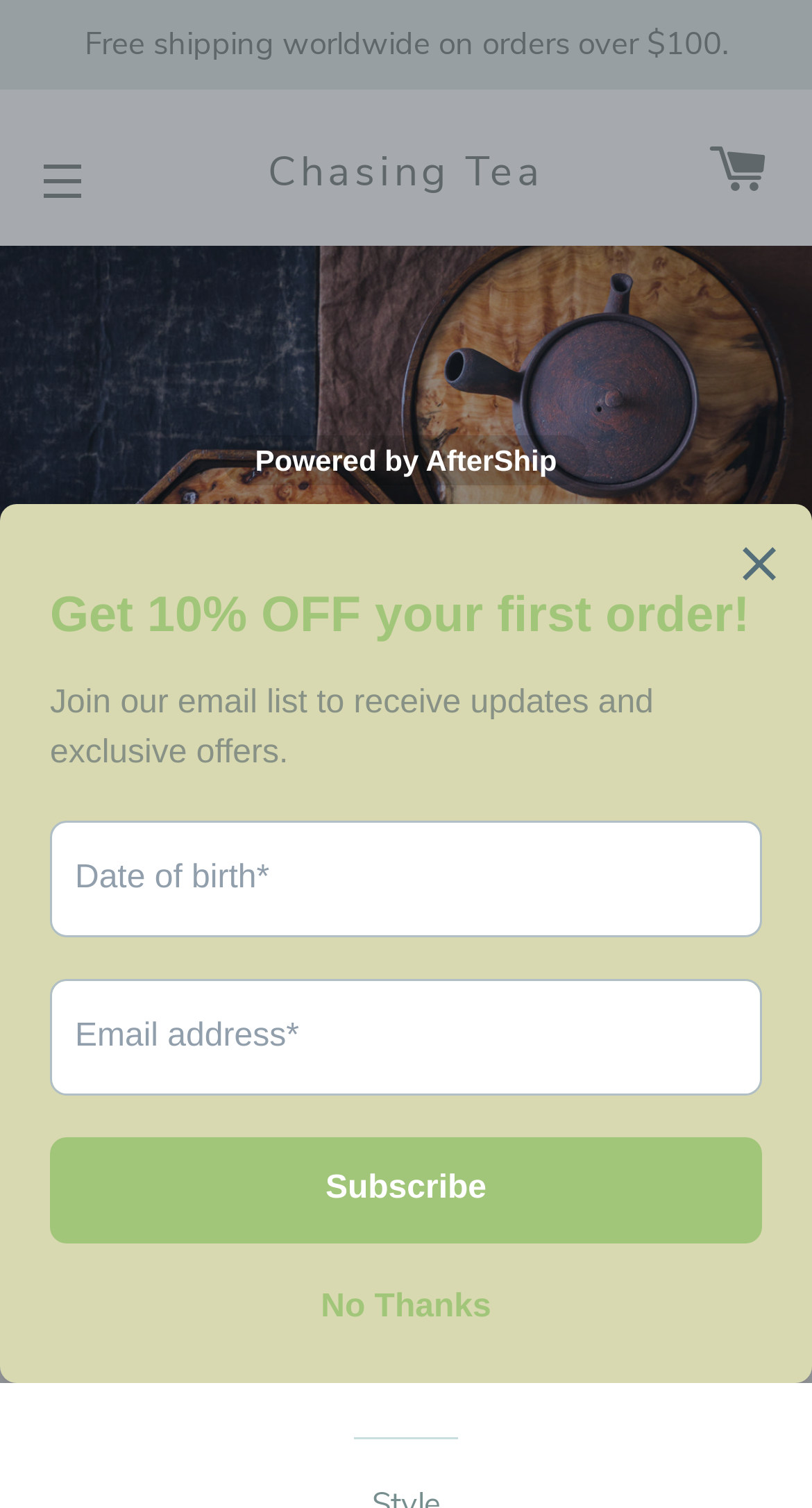Find the bounding box coordinates of the element you need to click on to perform this action: 'Select the 5th option'. The coordinates should be represented by four float values between 0 and 1, in the format [left, top, right, bottom].

[0.346, 0.594, 0.397, 0.622]